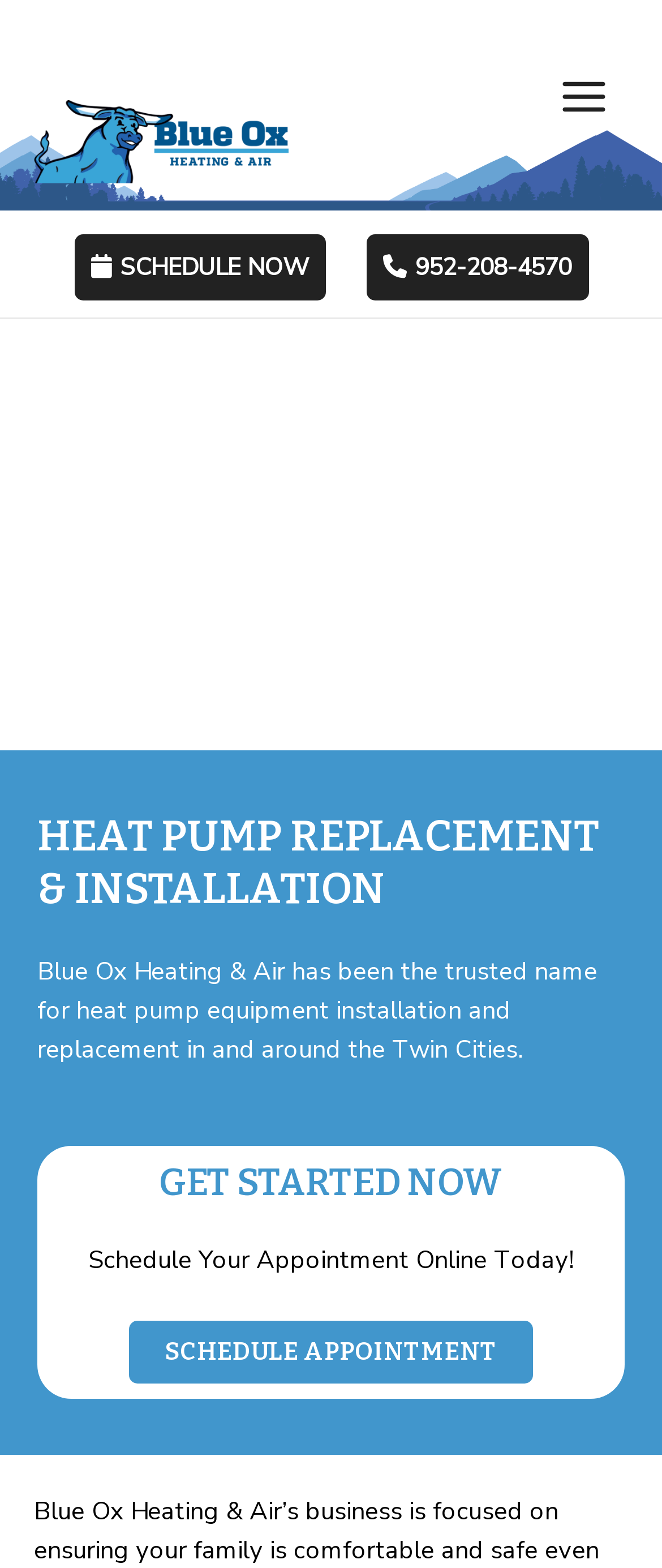What is the purpose of the webpage?
Refer to the screenshot and deliver a thorough answer to the question presented.

The purpose of the webpage is to provide heat pump services, including installation and replacement, as indicated by the various elements on the webpage, such as the heading, static text, and links, which all point to the company's heat pump services.